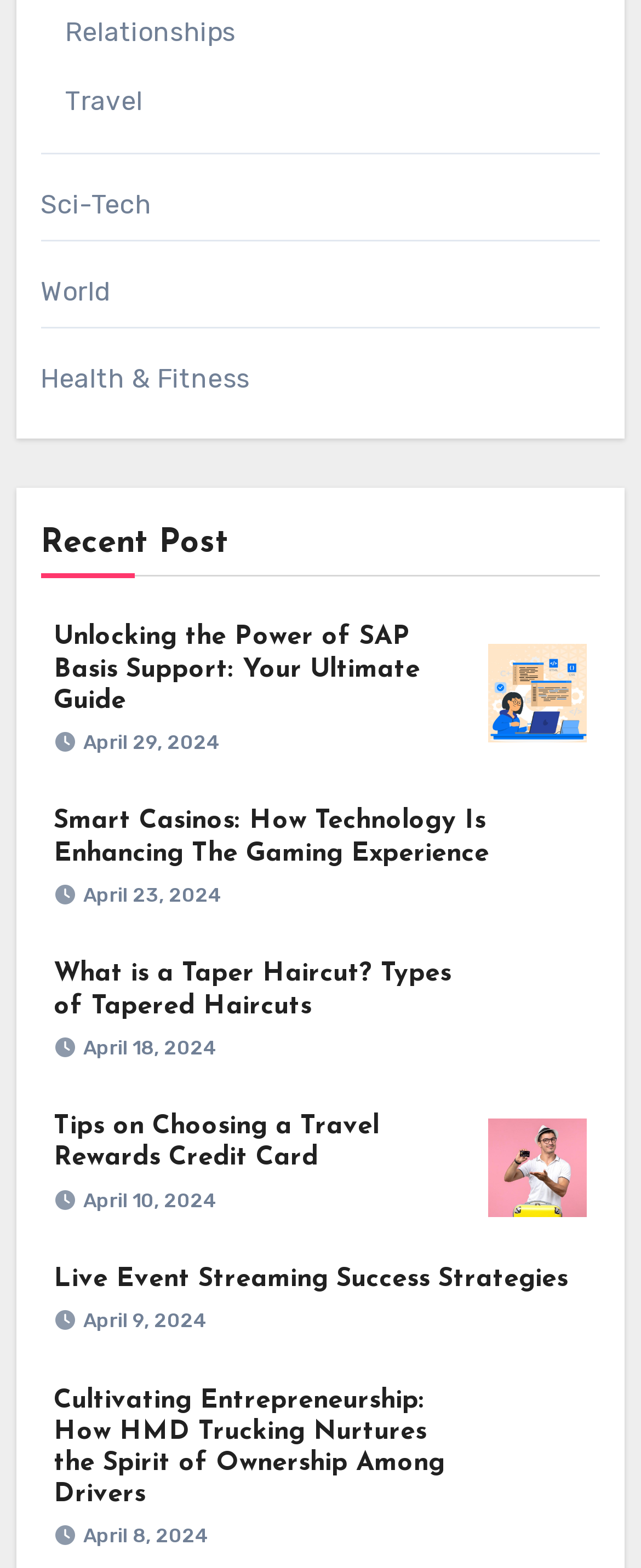Please identify the bounding box coordinates of the element I should click to complete this instruction: 'Read the article Unlocking the Power of SAP Basis Support: Your Ultimate Guide'. The coordinates should be given as four float numbers between 0 and 1, like this: [left, top, right, bottom].

[0.084, 0.397, 0.724, 0.458]